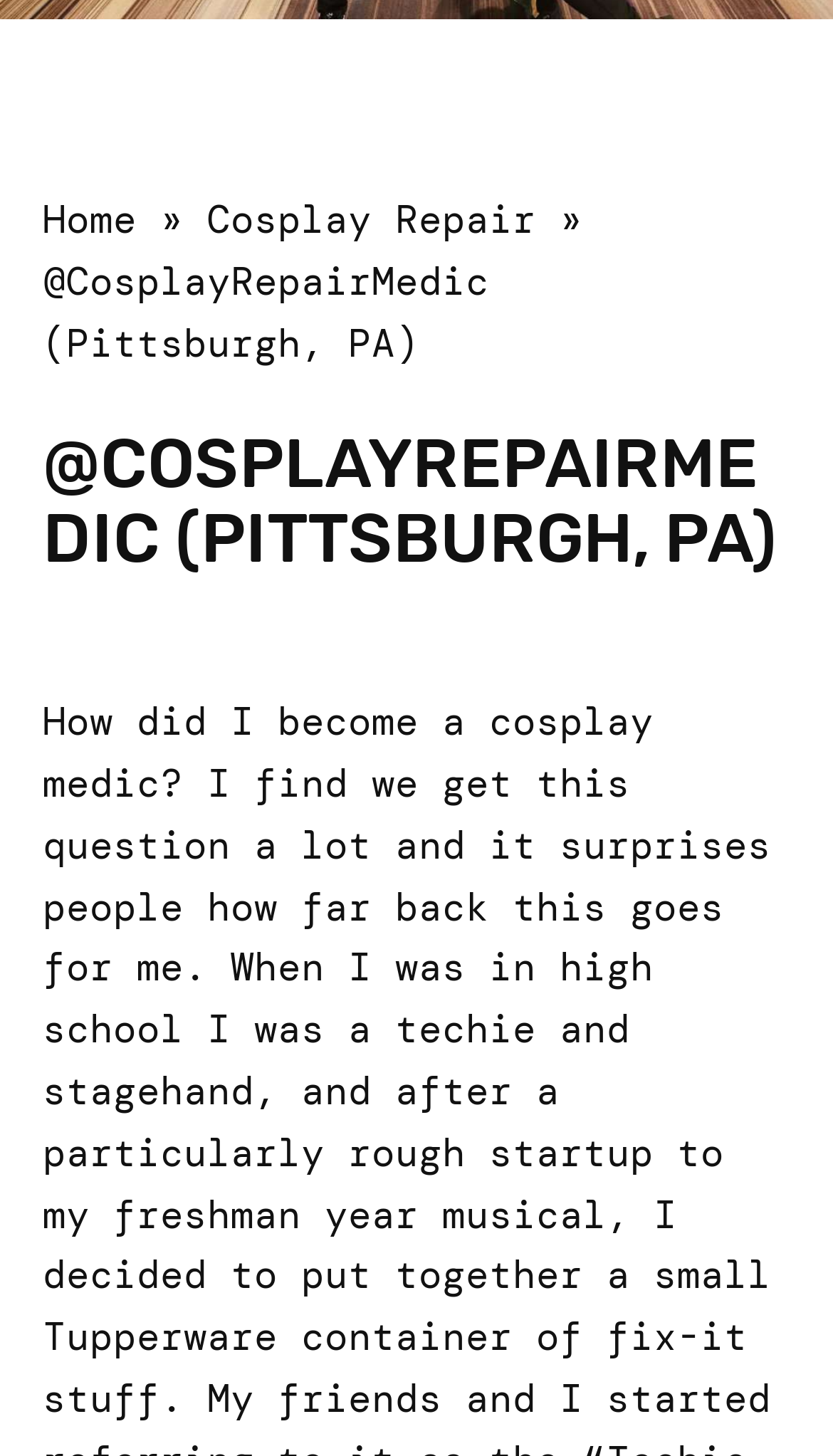Using the provided description Accounting Policies [Abstract], find the bounding box coordinates for the UI element. Provide the coordinates in (top-left x, top-left y, bottom-right x, bottom-right y) format, ensuring all values are between 0 and 1.

None